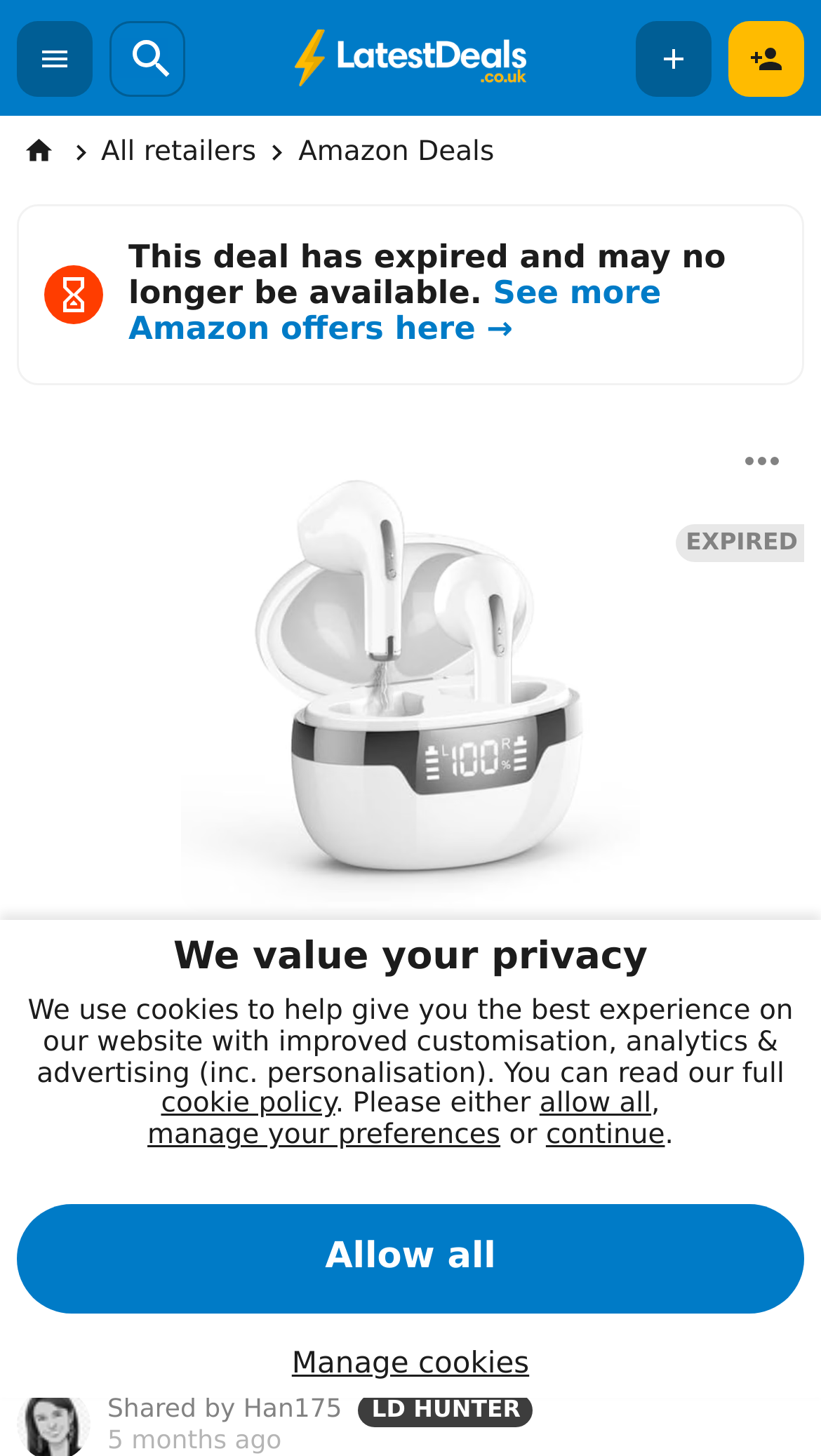What is the retailer of the Wireless Earbuds?
Please give a detailed and elaborate answer to the question.

The retailer of the Wireless Earbuds can be found in the product description section, where it is stated as 'Available from Amazon'.